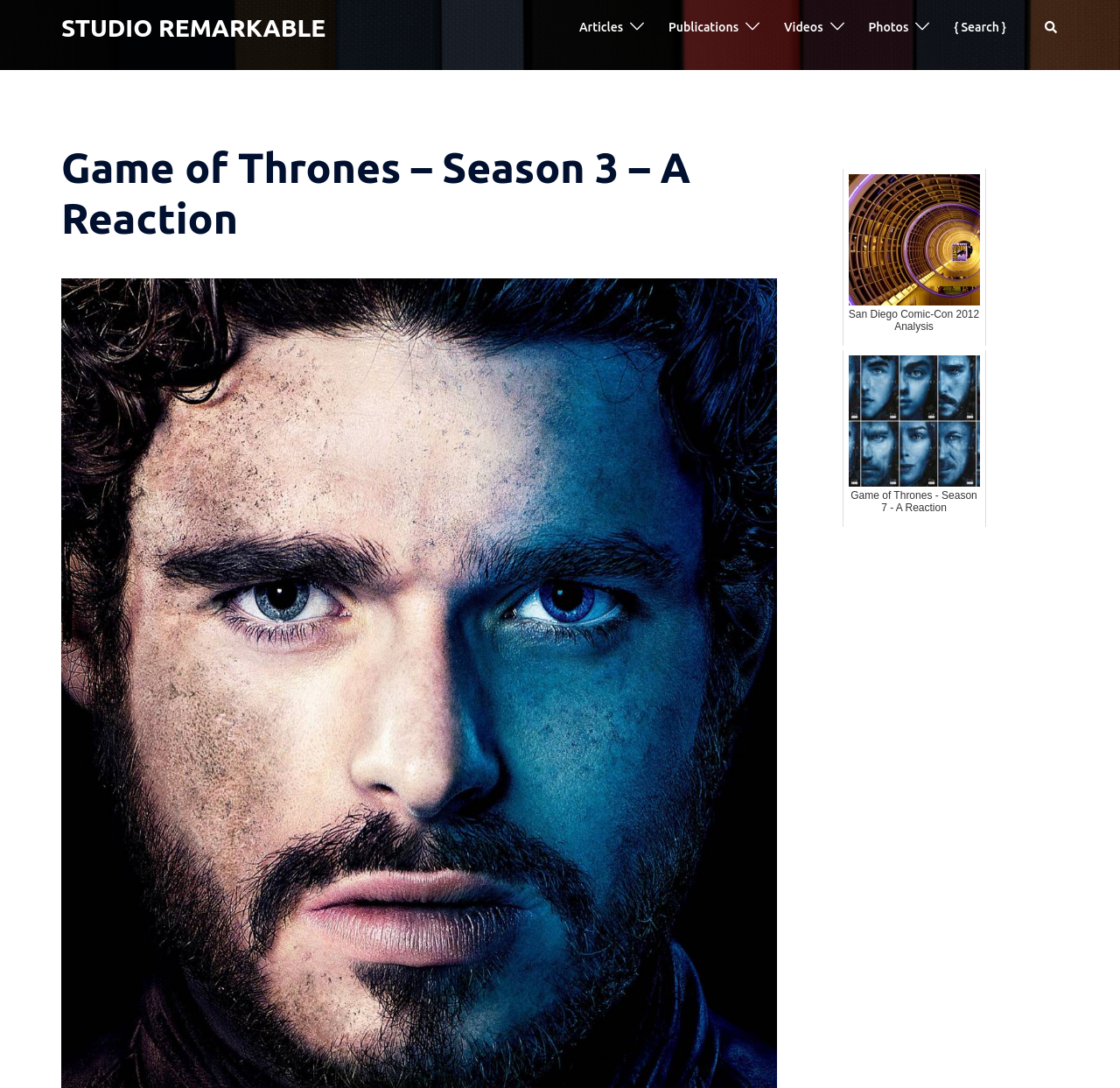Please find the bounding box for the UI element described by: "San Diego Comic-Con 2012 Analysis".

[0.752, 0.155, 0.88, 0.318]